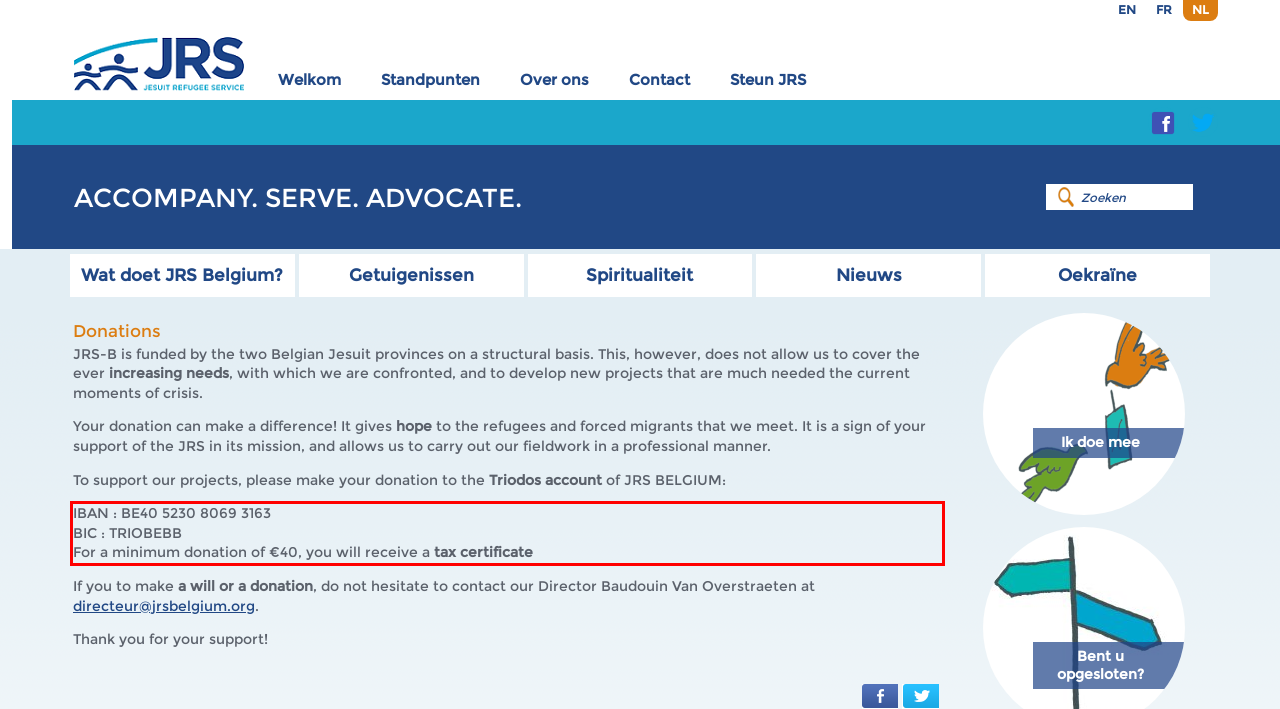You are provided with a webpage screenshot that includes a red rectangle bounding box. Extract the text content from within the bounding box using OCR.

IBAN : BE40 5230 8069 3163 BIC : TRIOBEBB For a minimum donation of €40, you will receive a tax certificate